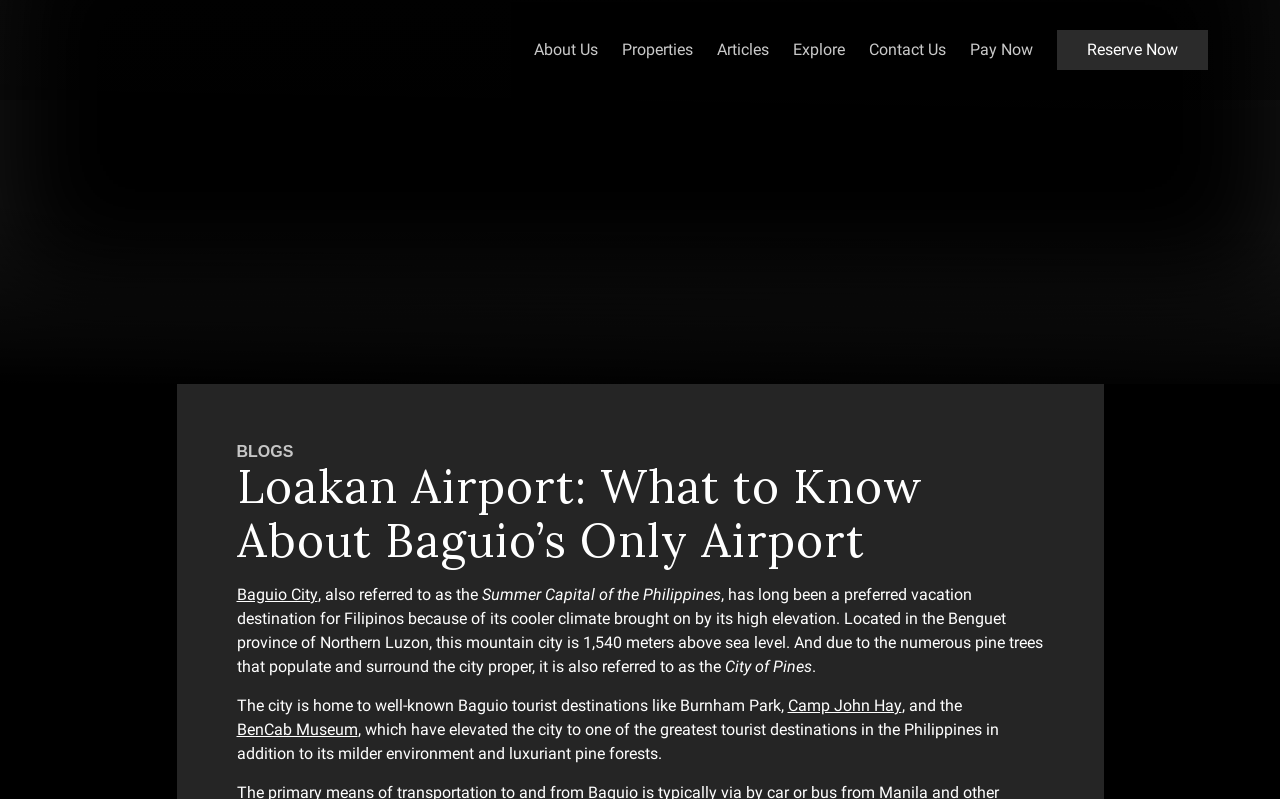Point out the bounding box coordinates of the section to click in order to follow this instruction: "Visit Camp John Hay".

[0.615, 0.868, 0.704, 0.898]